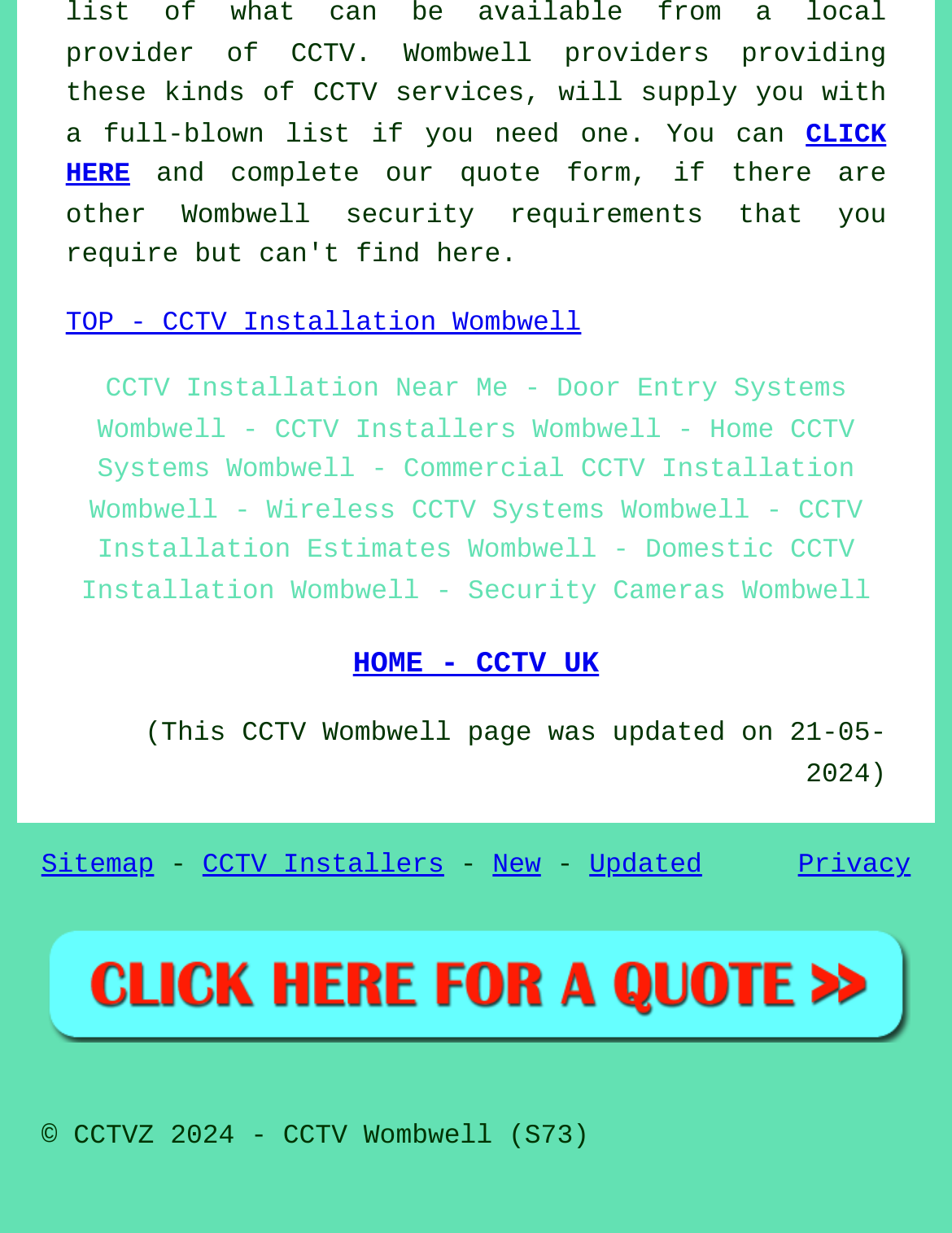Using the given element description, provide the bounding box coordinates (top-left x, top-left y, bottom-right x, bottom-right y) for the corresponding UI element in the screenshot: New

[0.517, 0.692, 0.568, 0.716]